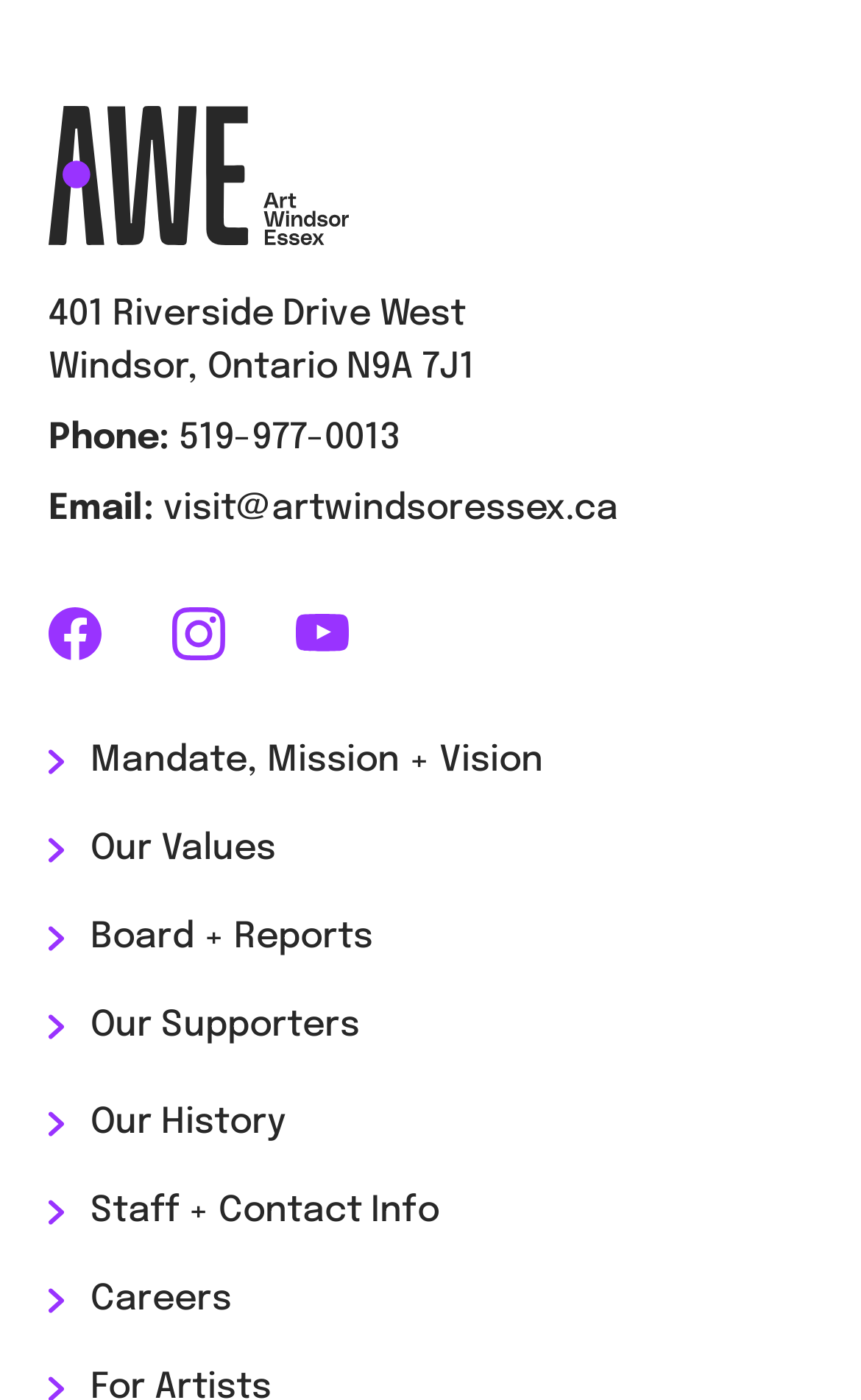Provide a one-word or one-phrase answer to the question:
How many links are there in the page footer?

7